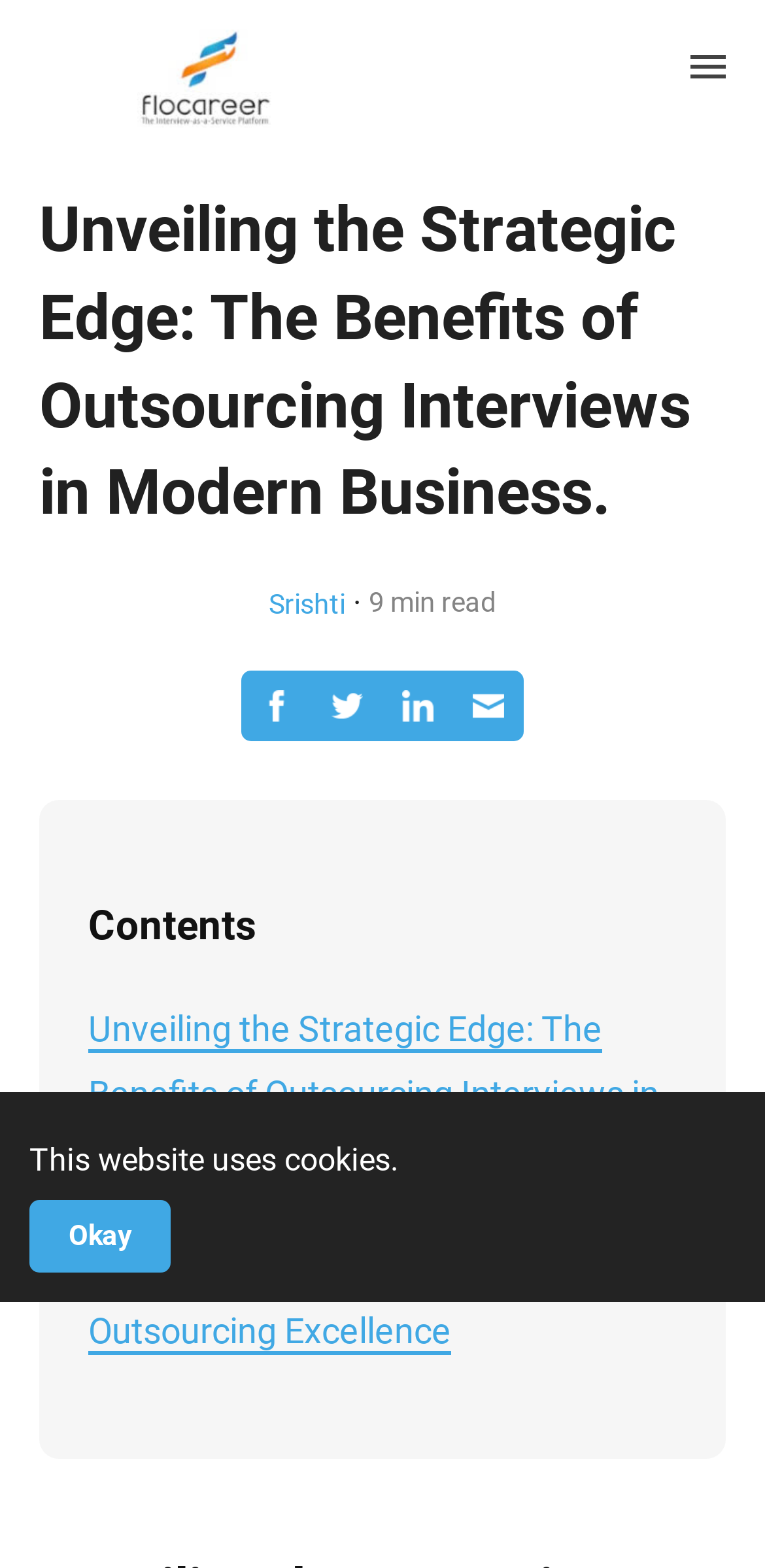Provide a thorough and detailed response to the question by examining the image: 
How many links are available in the contents section?

In the contents section, there are two links available, which are 'Unveiling the Strategic Edge: The Benefits of Outsourcing Interviews in Modern Business.' and 'Elevating Recruitment Through Outsourcing Excellence'. These links are likely to be headings or subheadings of the article.